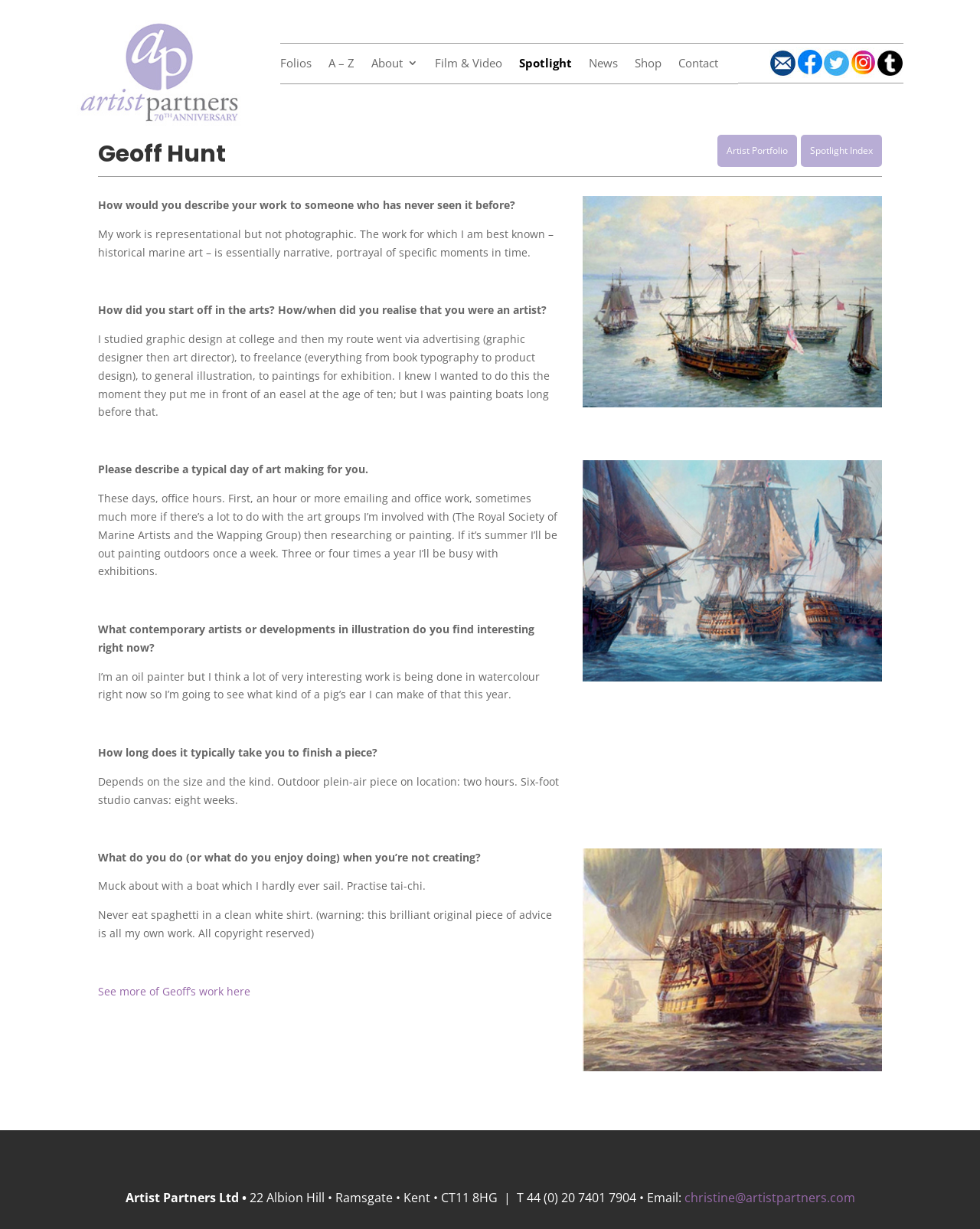Locate the bounding box coordinates of the element you need to click to accomplish the task described by this instruction: "Subscribe to the newsletter".

None